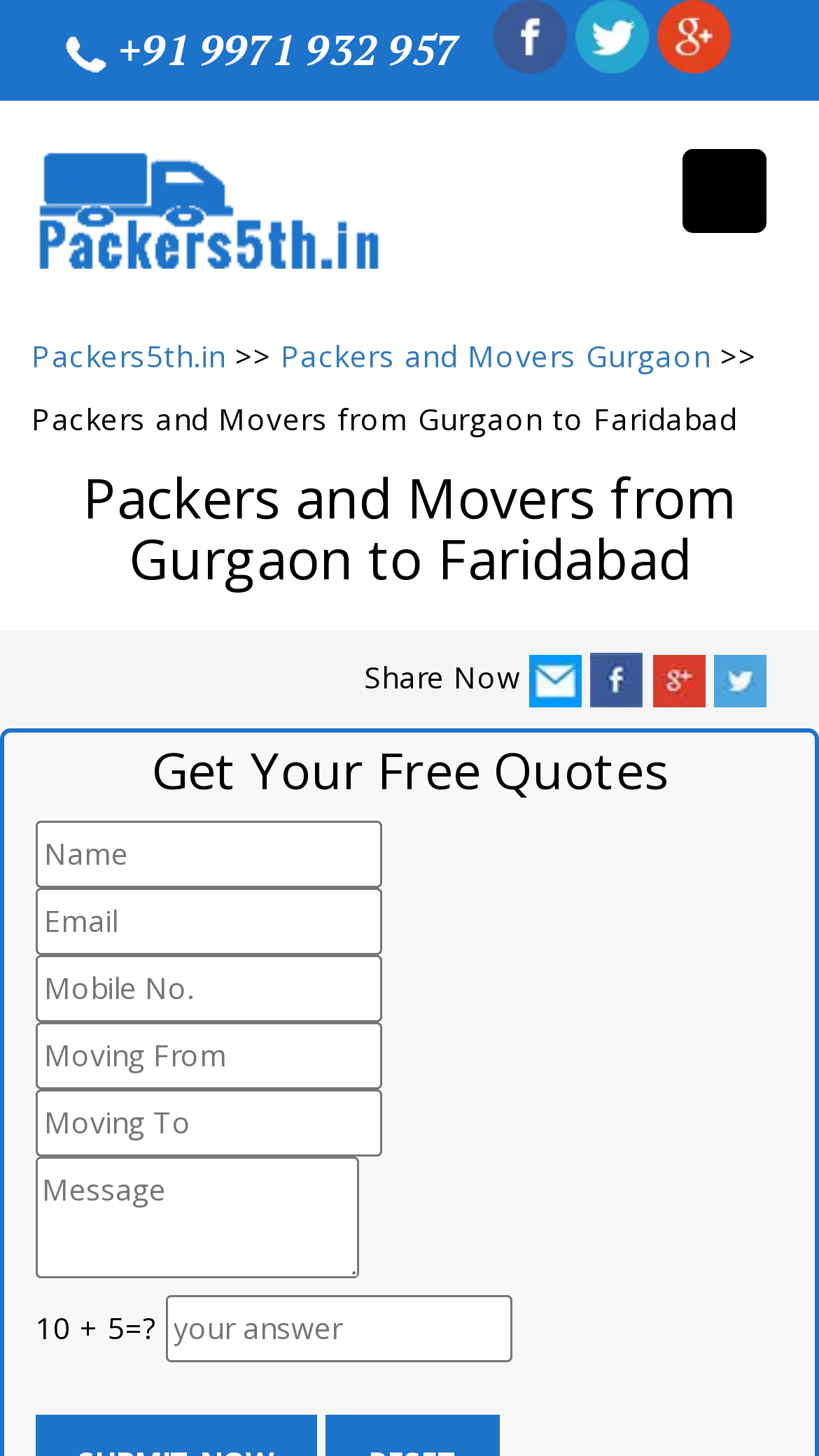Identify the bounding box coordinates of the clickable section necessary to follow the following instruction: "Click the Twitter link". The coordinates should be presented as four float numbers from 0 to 1, i.e., [left, top, right, bottom].

[0.703, 0.009, 0.792, 0.036]